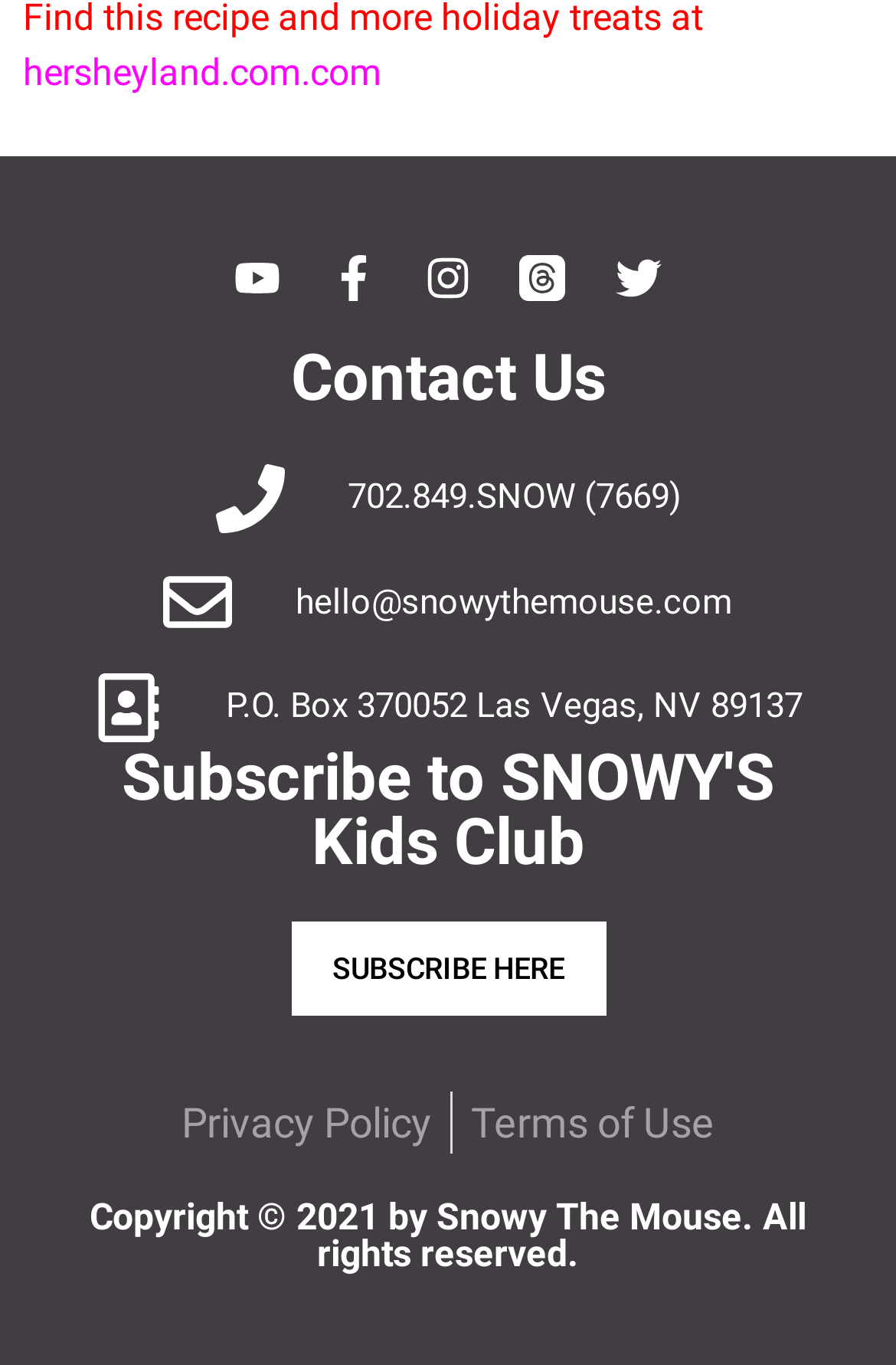Please determine the bounding box coordinates of the section I need to click to accomplish this instruction: "Check the Security Centre".

None